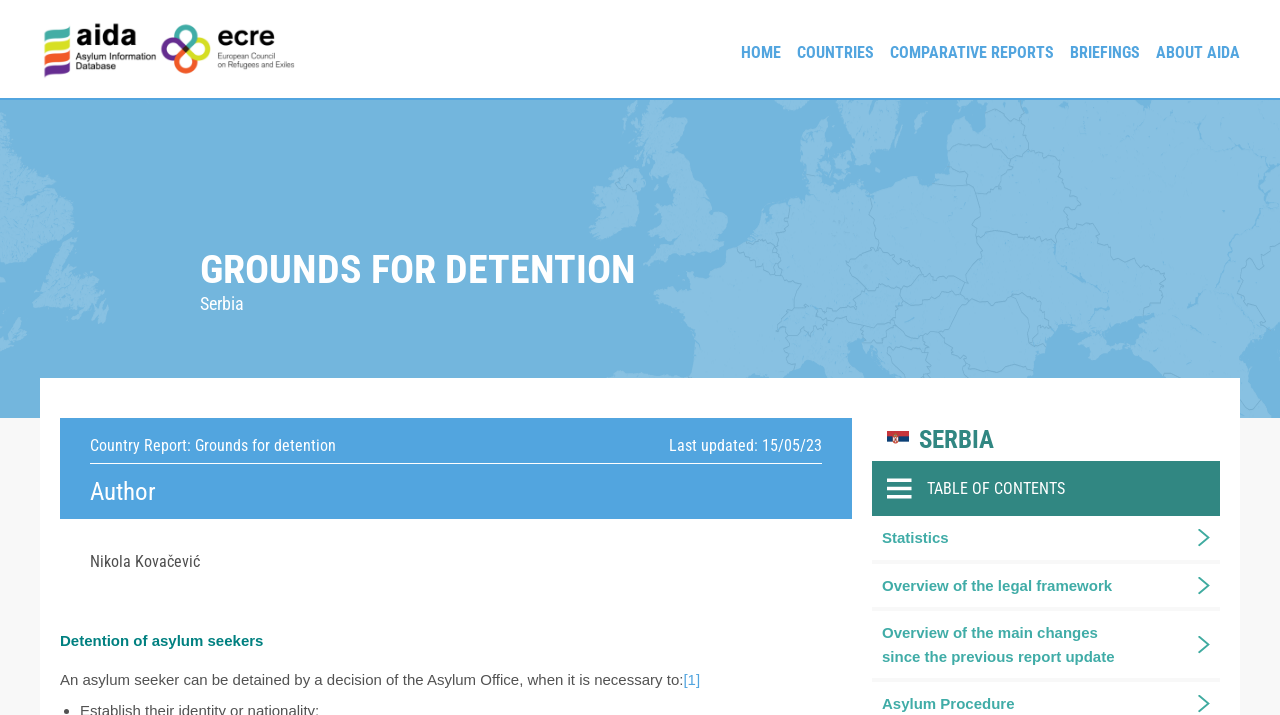Find the bounding box coordinates for the area that must be clicked to perform this action: "Learn about statistics in Serbia".

[0.681, 0.722, 0.899, 0.783]